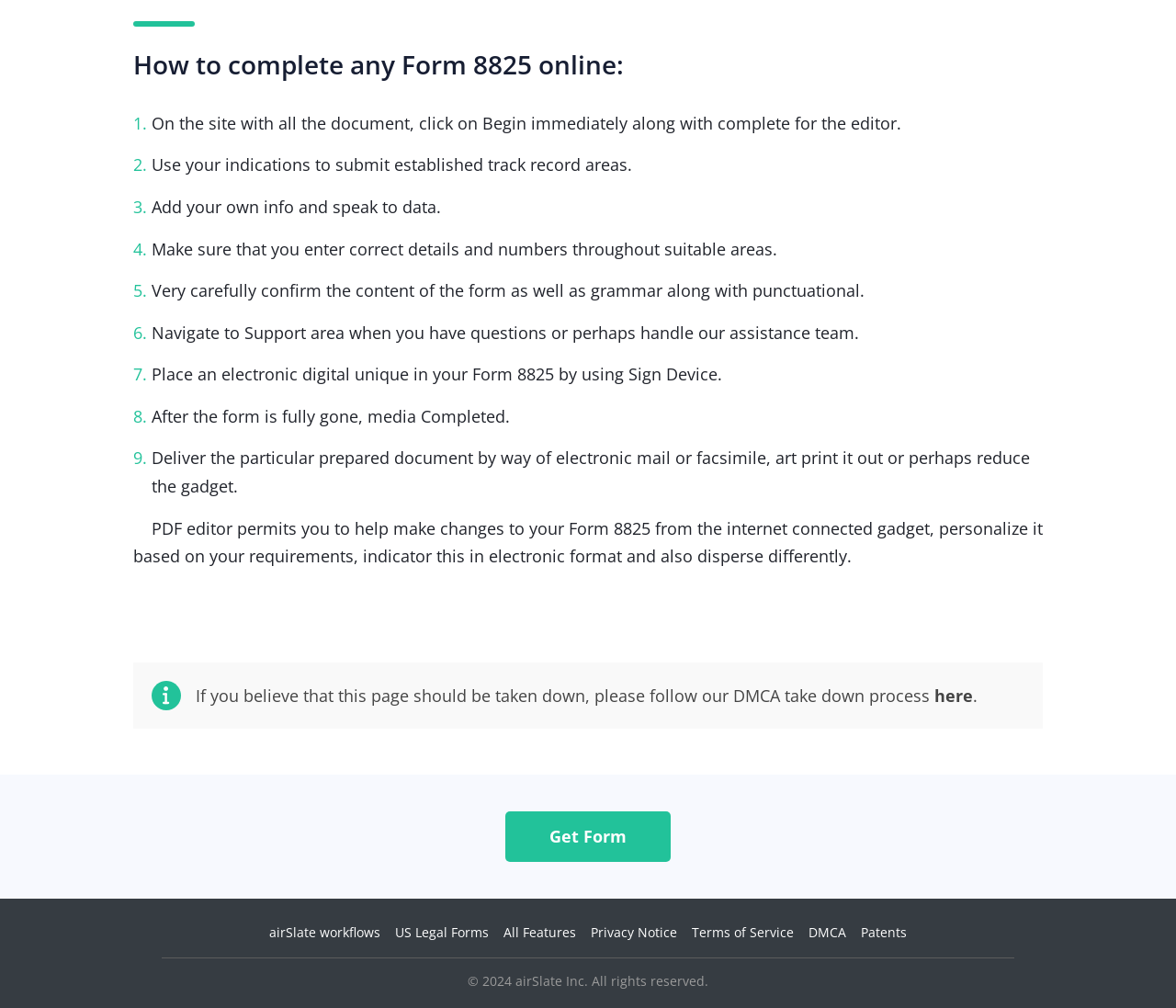What is the recommended way to submit the form?
Please answer the question with a detailed response using the information from the screenshot.

According to the static text element 'Deliver the particular prepared document by way of electronic mail or facsimile, art print it out or perhaps reduce the gadget.', the recommended way to submit the form is electronically, either through email or fax.